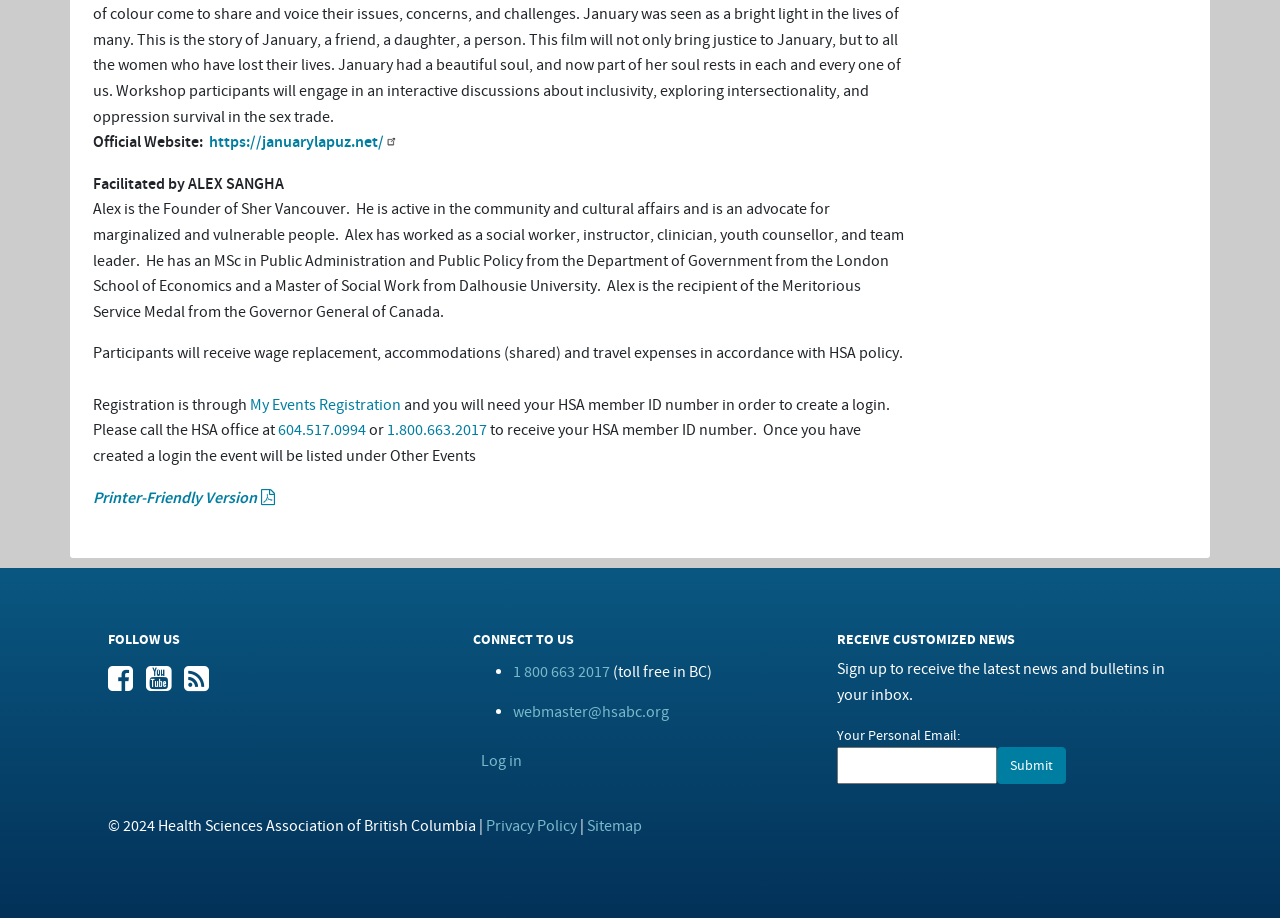Could you provide the bounding box coordinates for the portion of the screen to click to complete this instruction: "Contact Johns Plumbing"?

None